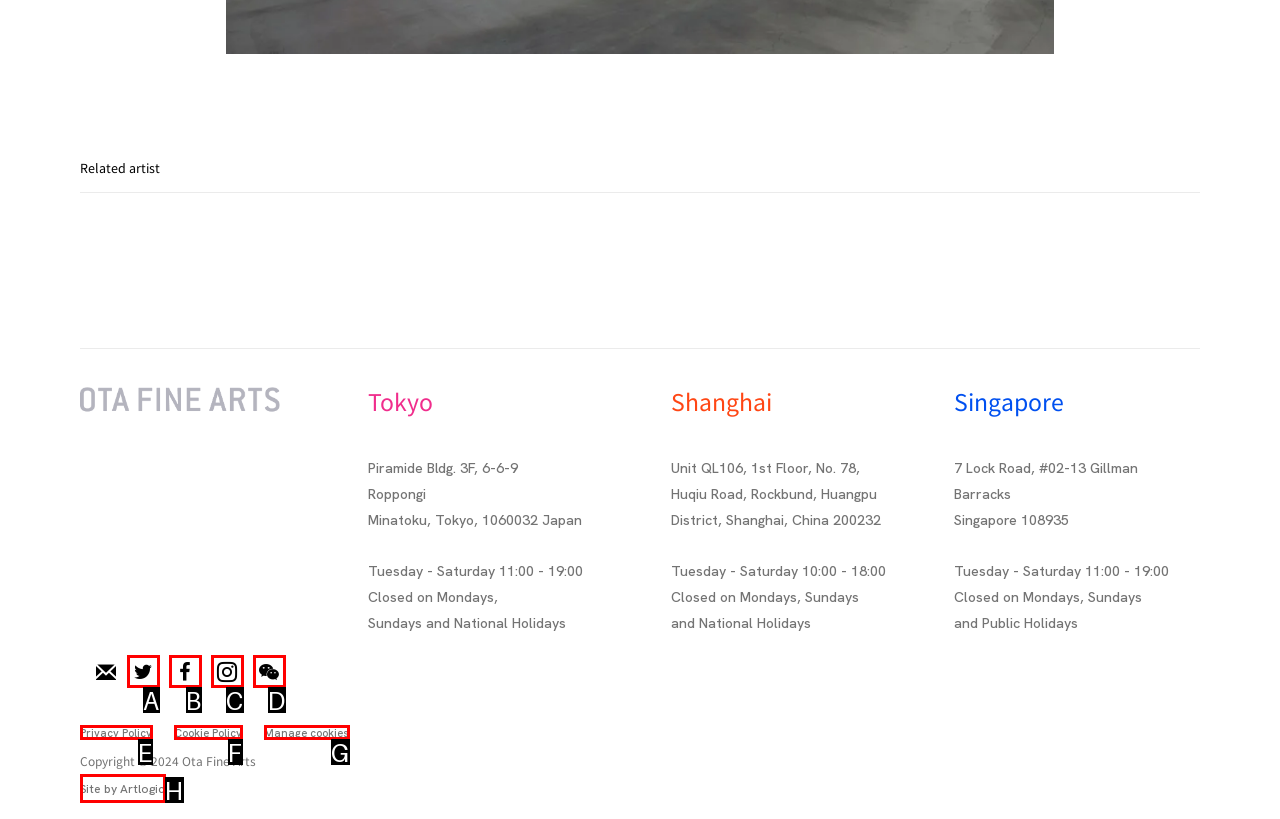Using the element description: Site by Artlogic, select the HTML element that matches best. Answer with the letter of your choice.

H